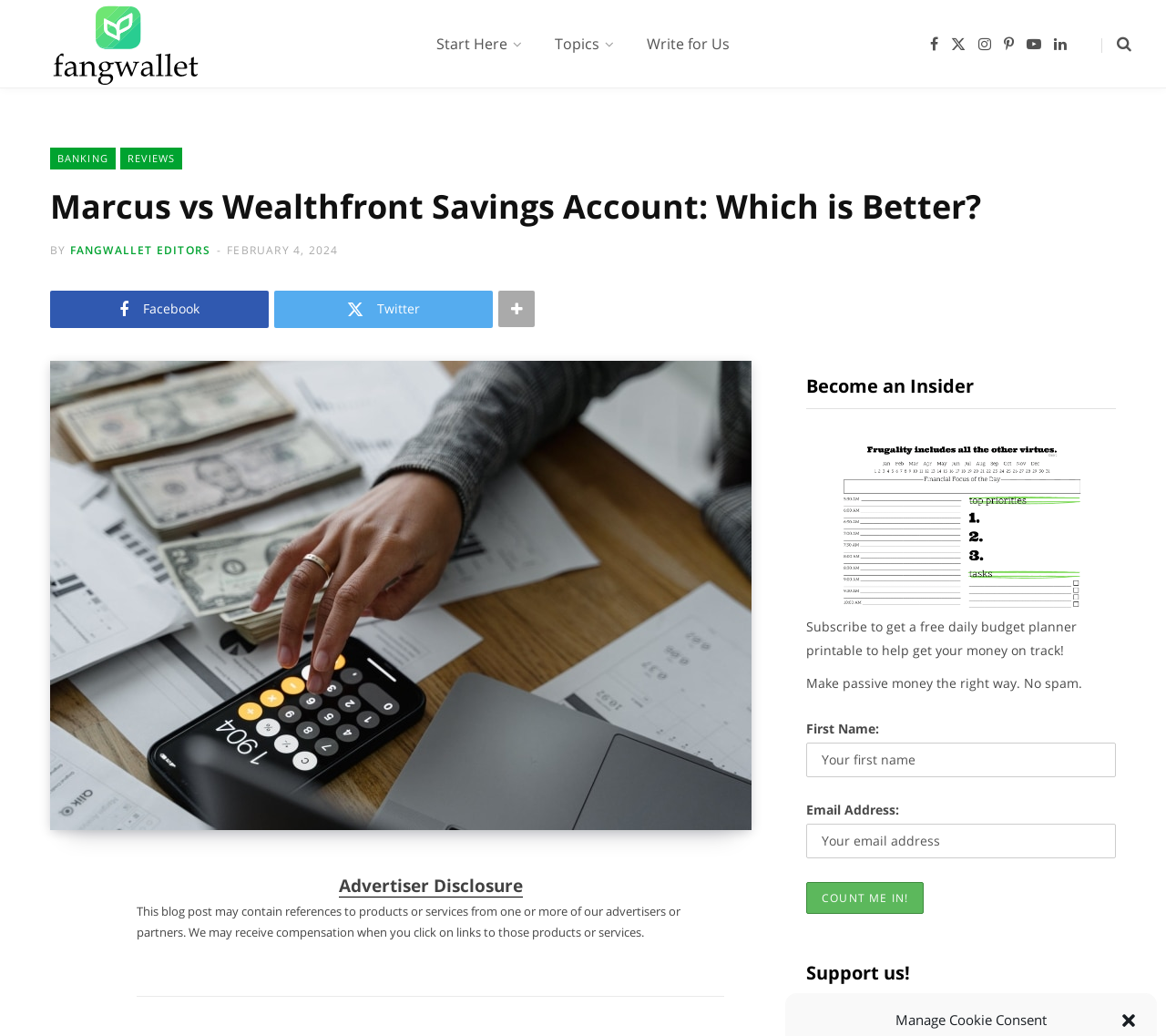Please identify the bounding box coordinates of the element's region that needs to be clicked to fulfill the following instruction: "Subscribe to get a free daily budget planner printable". The bounding box coordinates should consist of four float numbers between 0 and 1, i.e., [left, top, right, bottom].

[0.691, 0.851, 0.793, 0.882]